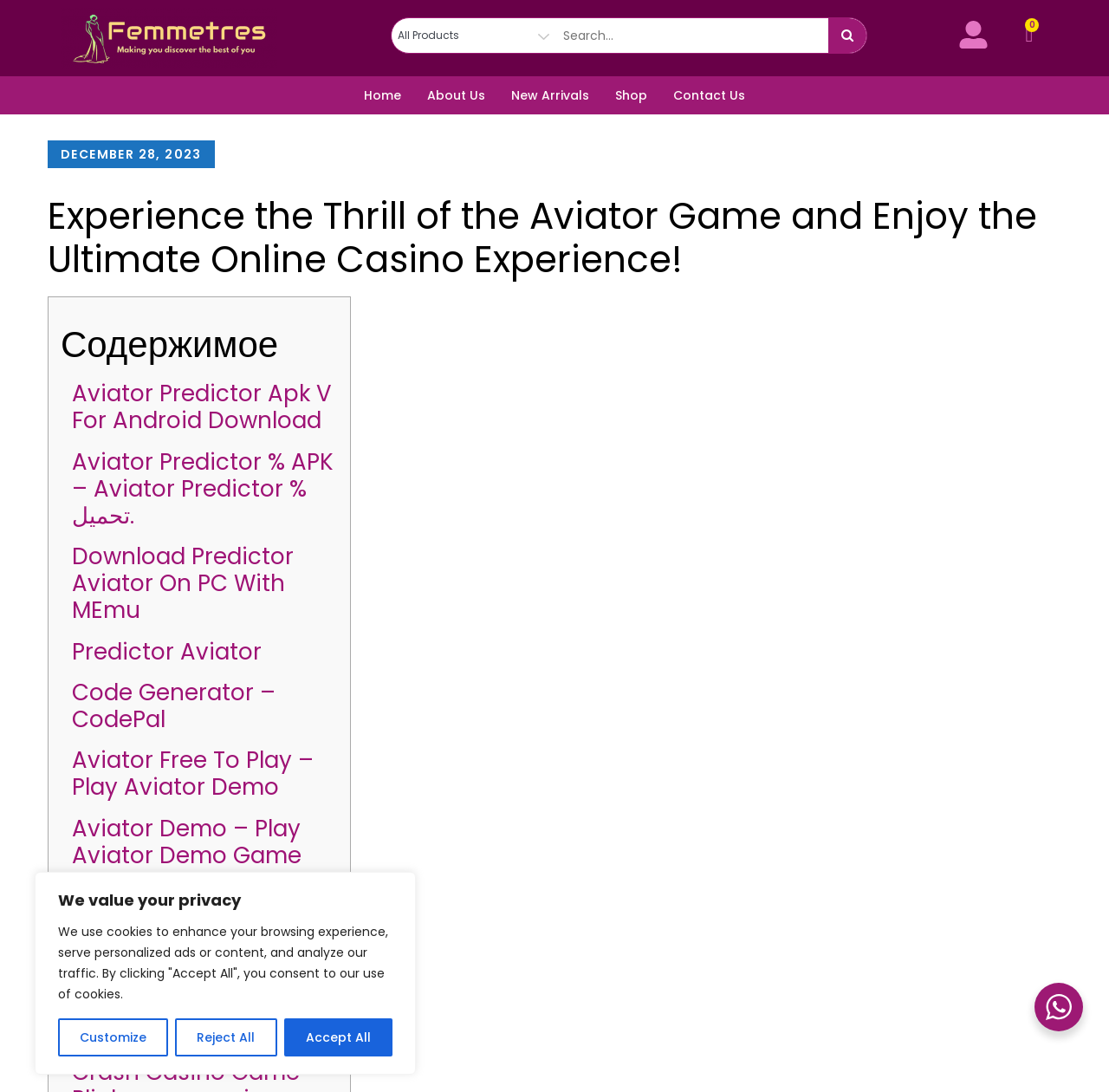Extract the bounding box coordinates for the described element: "Code Generator – CodePal". The coordinates should be represented as four float numbers between 0 and 1: [left, top, right, bottom].

[0.065, 0.62, 0.248, 0.673]